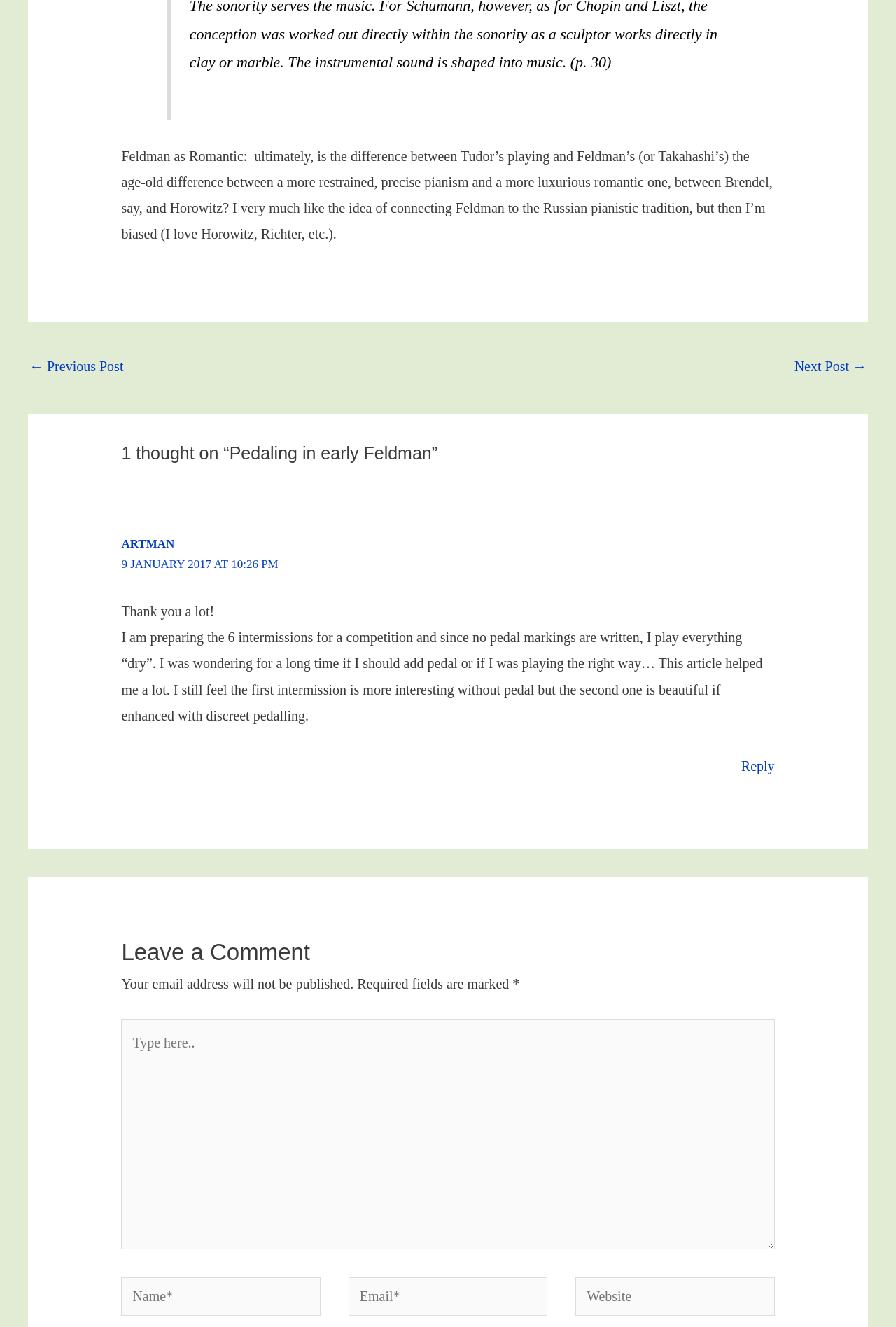What is required to leave a comment?
Respond to the question with a well-detailed and thorough answer.

The required fields to leave a comment can be determined by looking at the marked fields 'Name*' and 'Email*' which suggest that a name and email address are required to leave a comment.